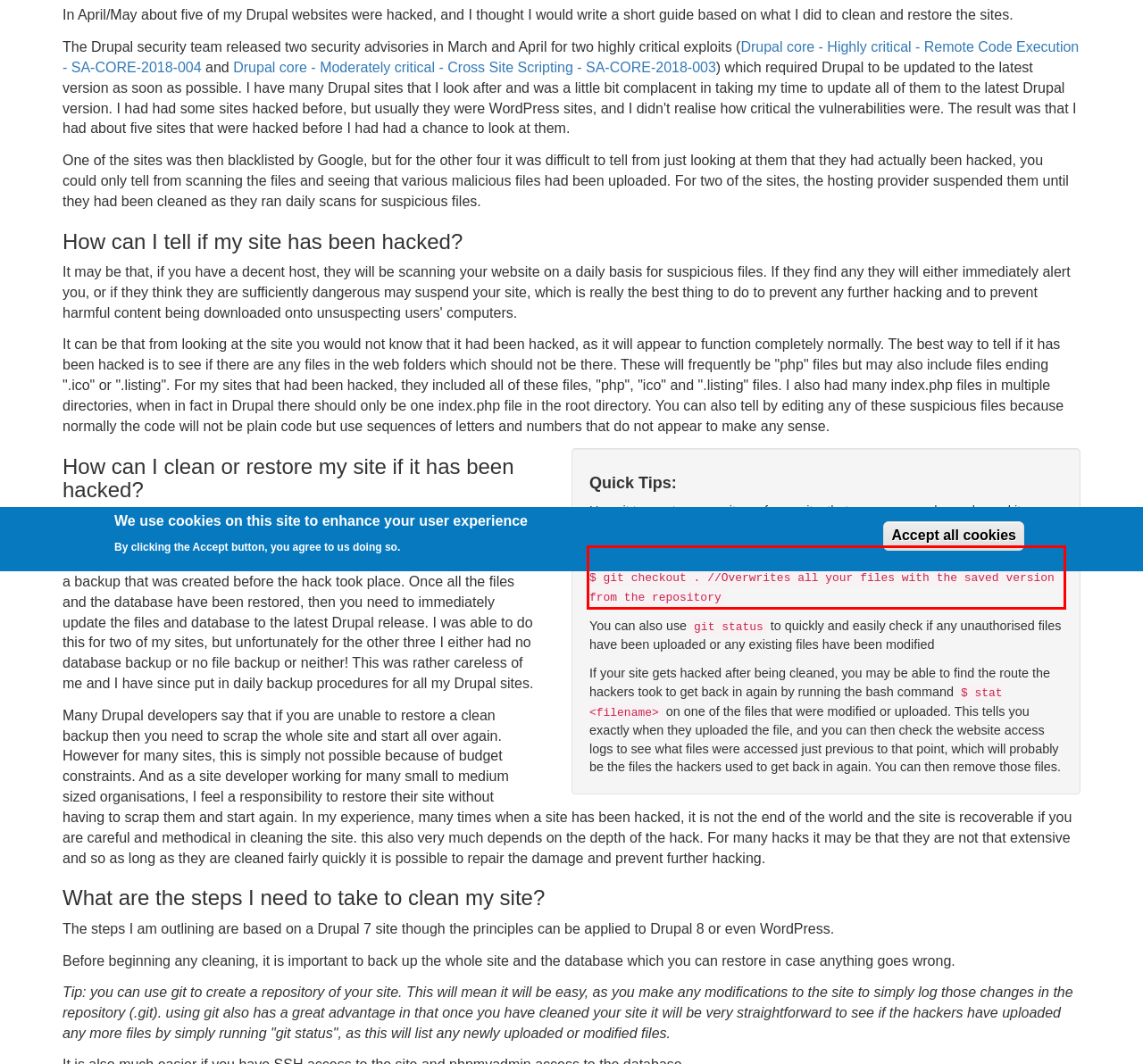Observe the screenshot of the webpage, locate the red bounding box, and extract the text content within it.

$ git clean -f //removes unindexed files $ git checkout . //Overwrites all your files with the saved version from the repository